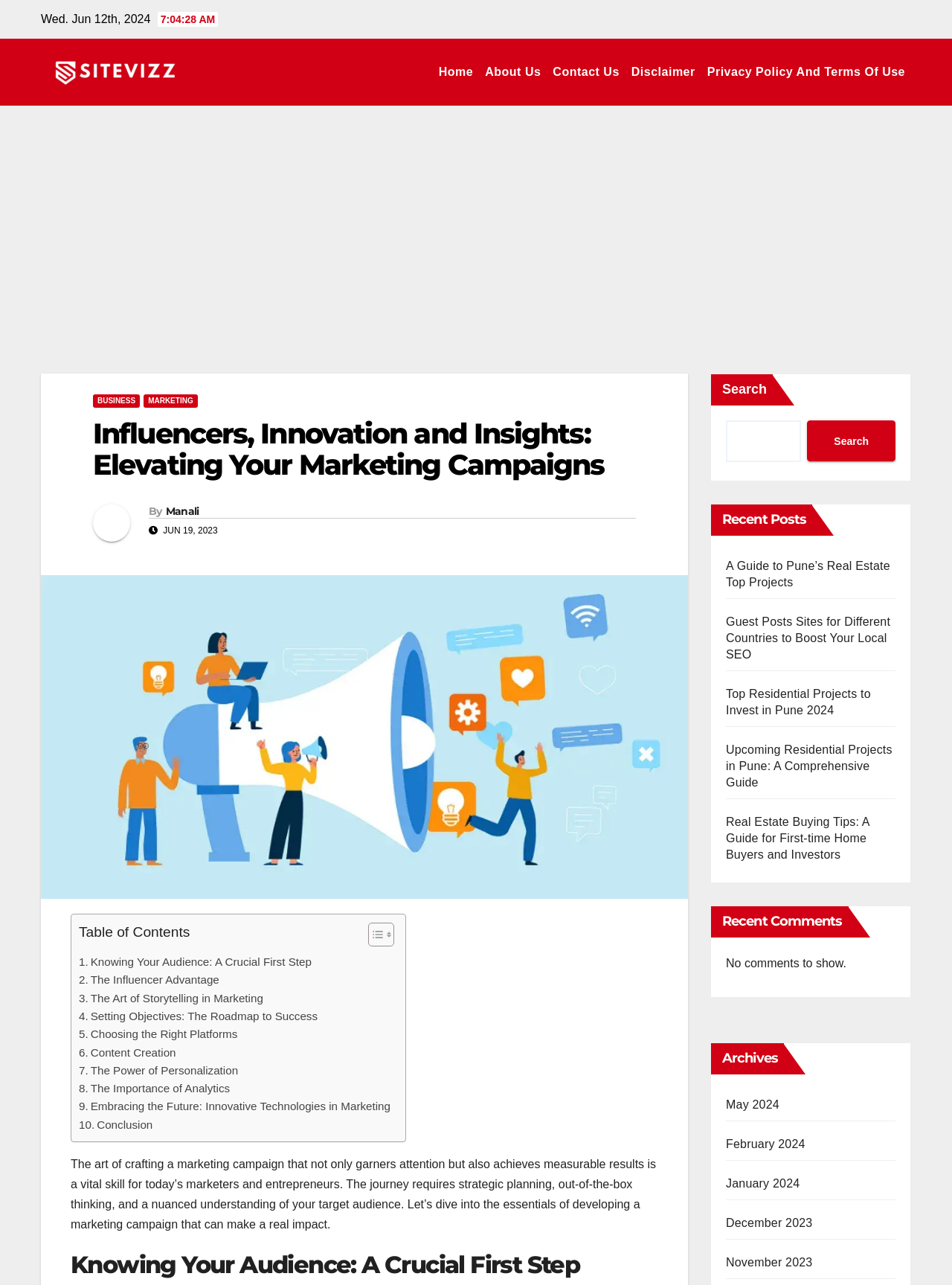Given the description "Conclusion", provide the bounding box coordinates of the corresponding UI element.

[0.083, 0.868, 0.16, 0.883]